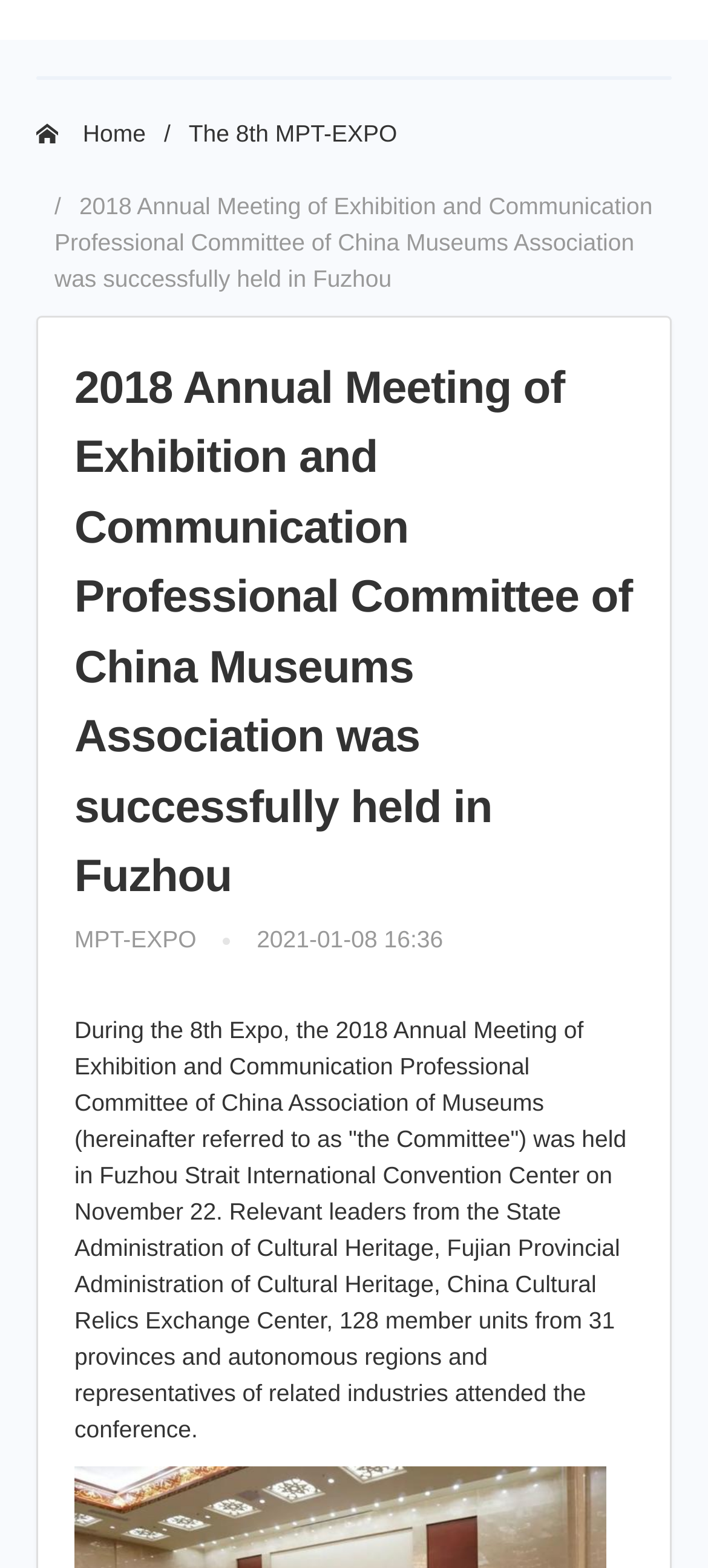From the screenshot, find the bounding box of the UI element matching this description: "The 8th MPT-EXPO". Supply the bounding box coordinates in the form [left, top, right, bottom], each a float between 0 and 1.

[0.206, 0.062, 0.561, 0.109]